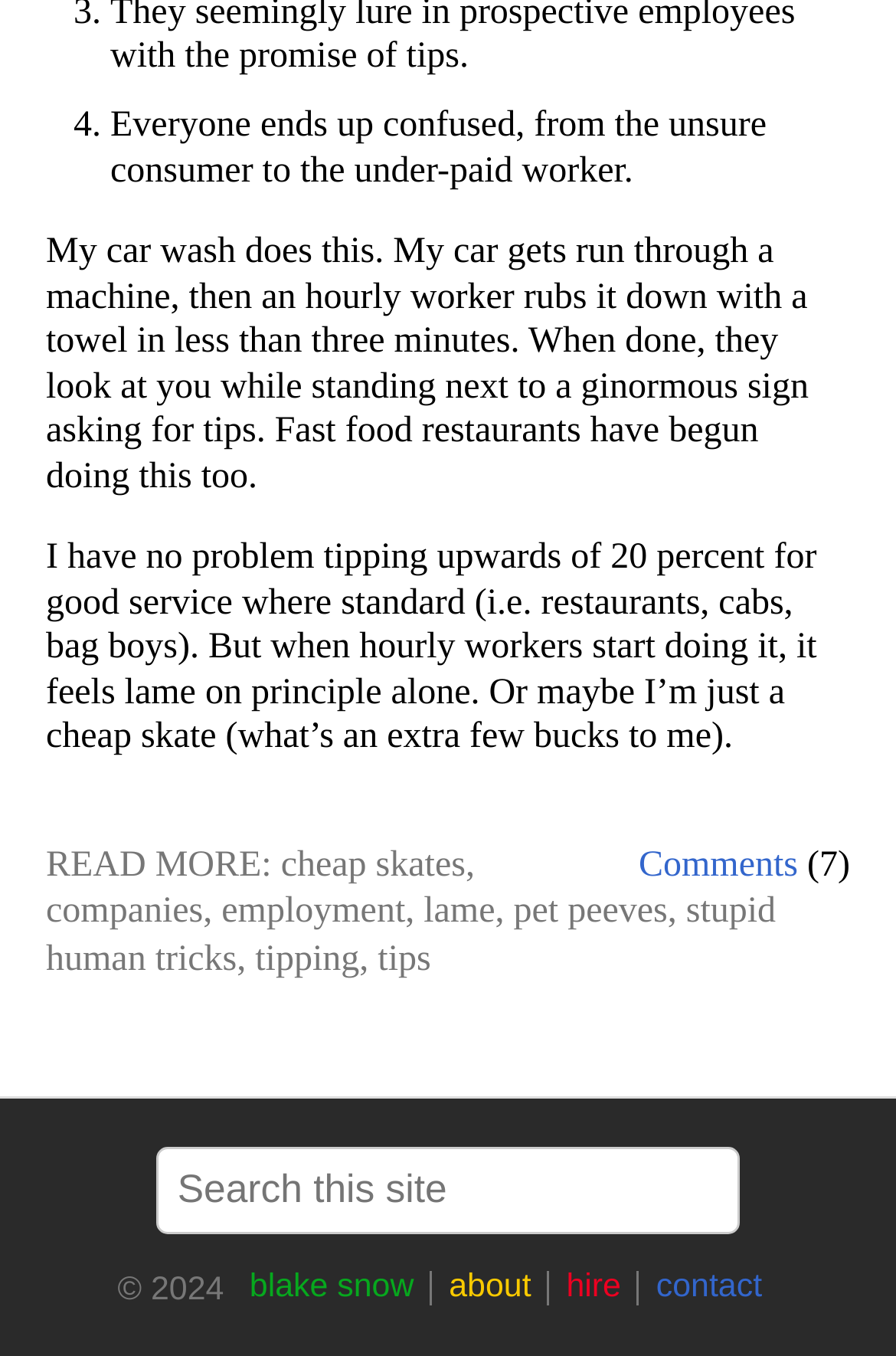Determine the bounding box coordinates of the section to be clicked to follow the instruction: "View comments". The coordinates should be given as four float numbers between 0 and 1, formatted as [left, top, right, bottom].

[0.713, 0.623, 0.891, 0.652]